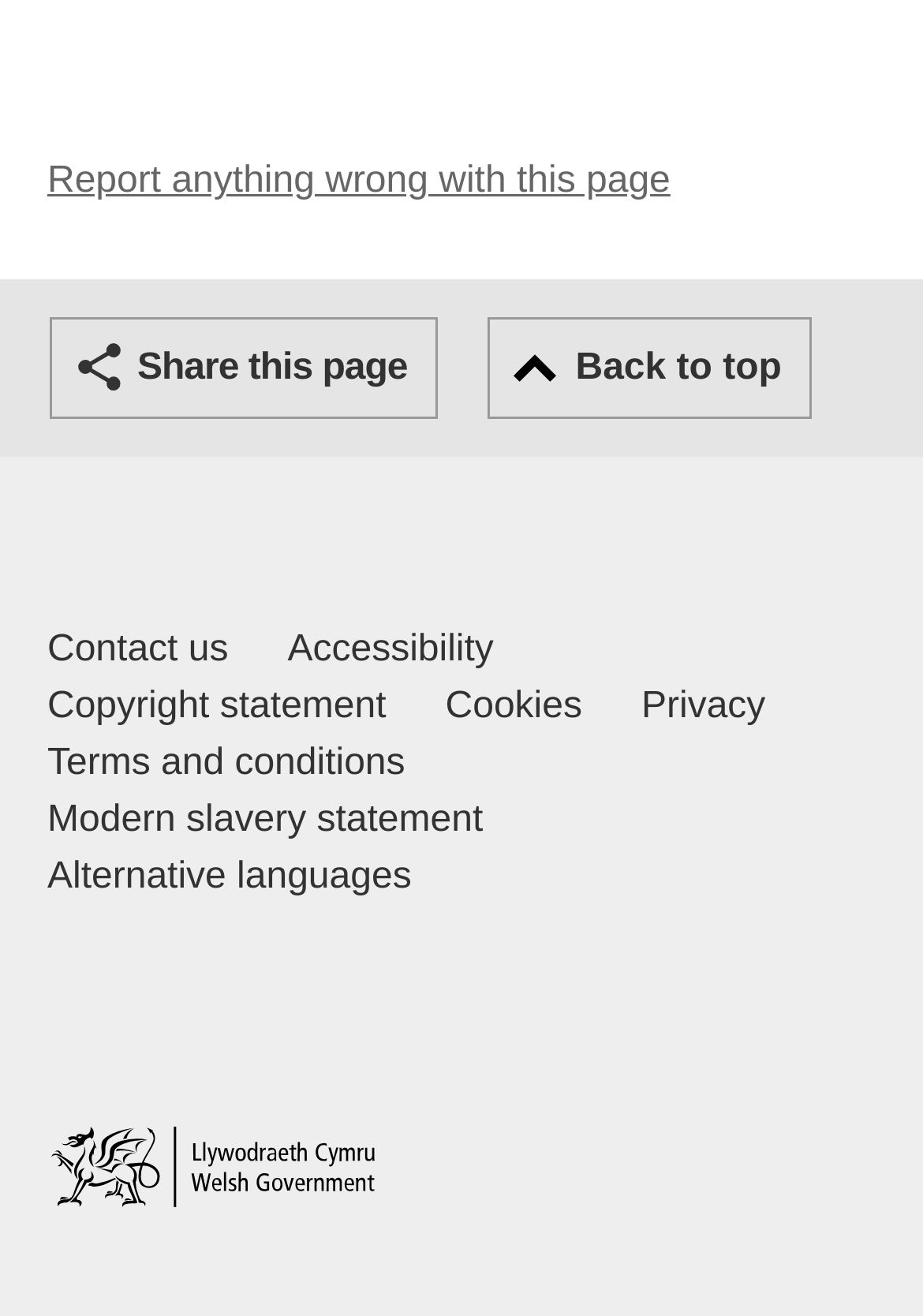Please give a succinct answer using a single word or phrase:
What type of links are listed in the footer?

Footer links